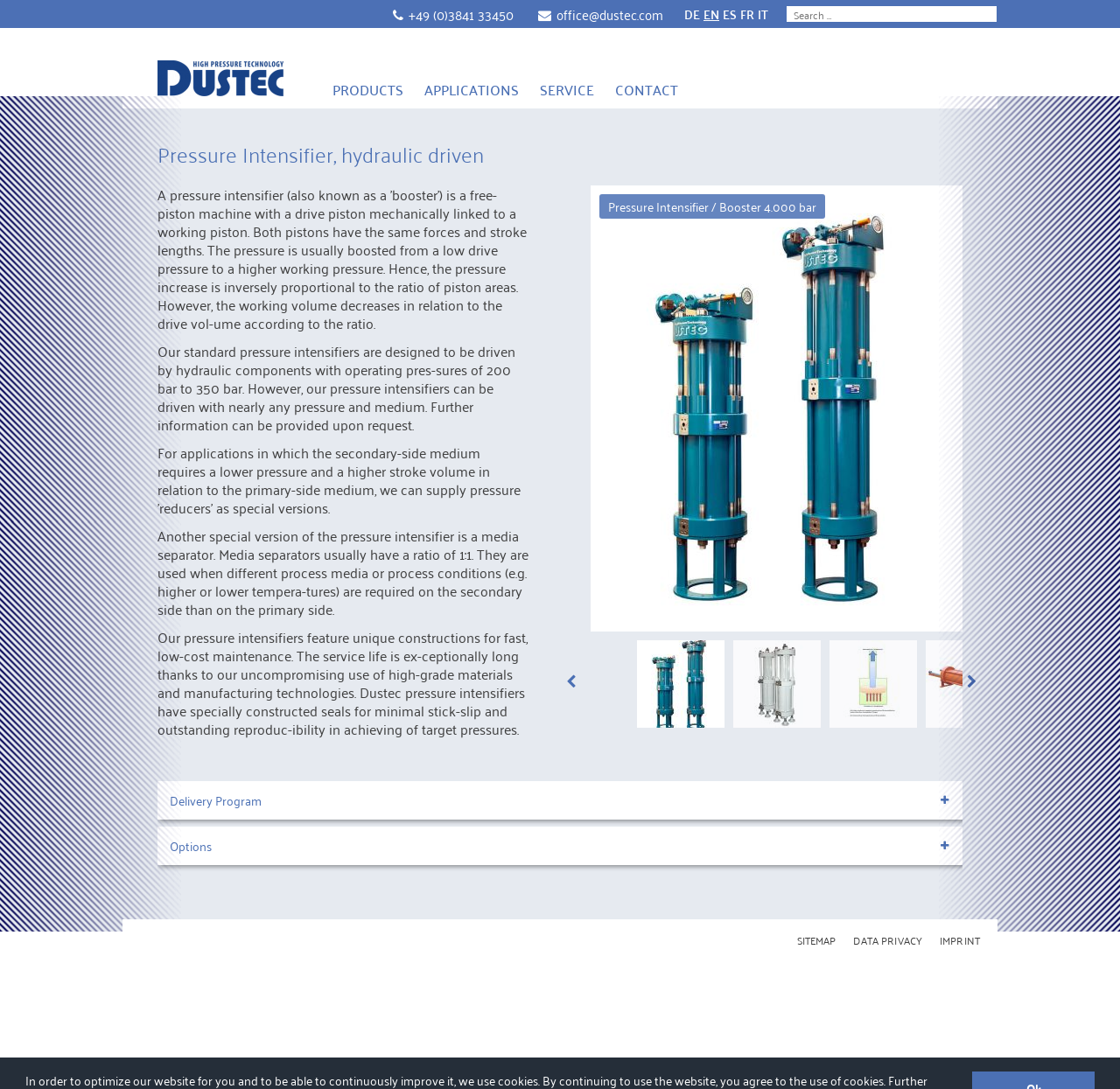Find and indicate the bounding box coordinates of the region you should select to follow the given instruction: "Select a currency".

None